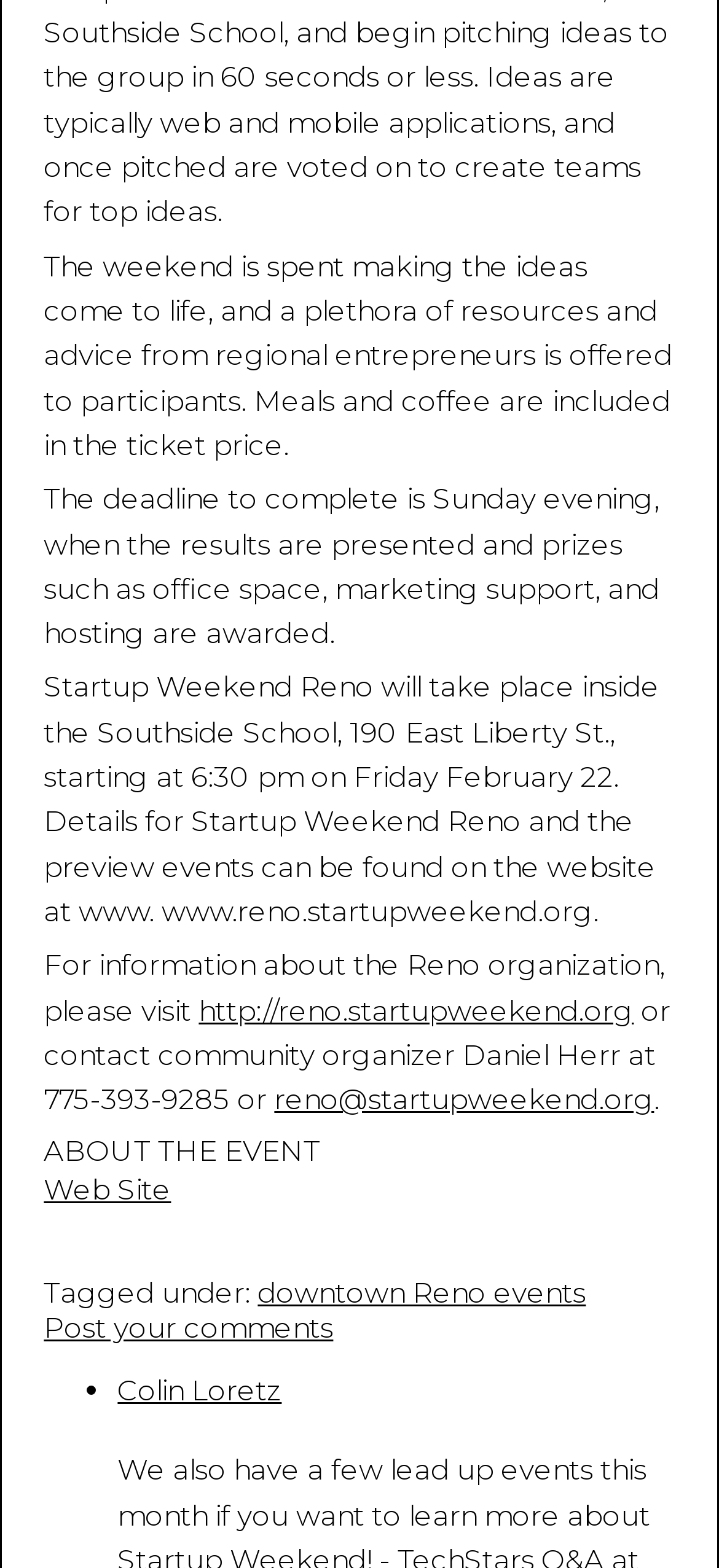Who is the community organizer of Startup Weekend Reno?
Please describe in detail the information shown in the image to answer the question.

The community organizer of Startup Weekend Reno can be found in the text 'or contact community organizer Daniel Herr at 775-393-9285 or' which provides the name and contact information of the community organizer.